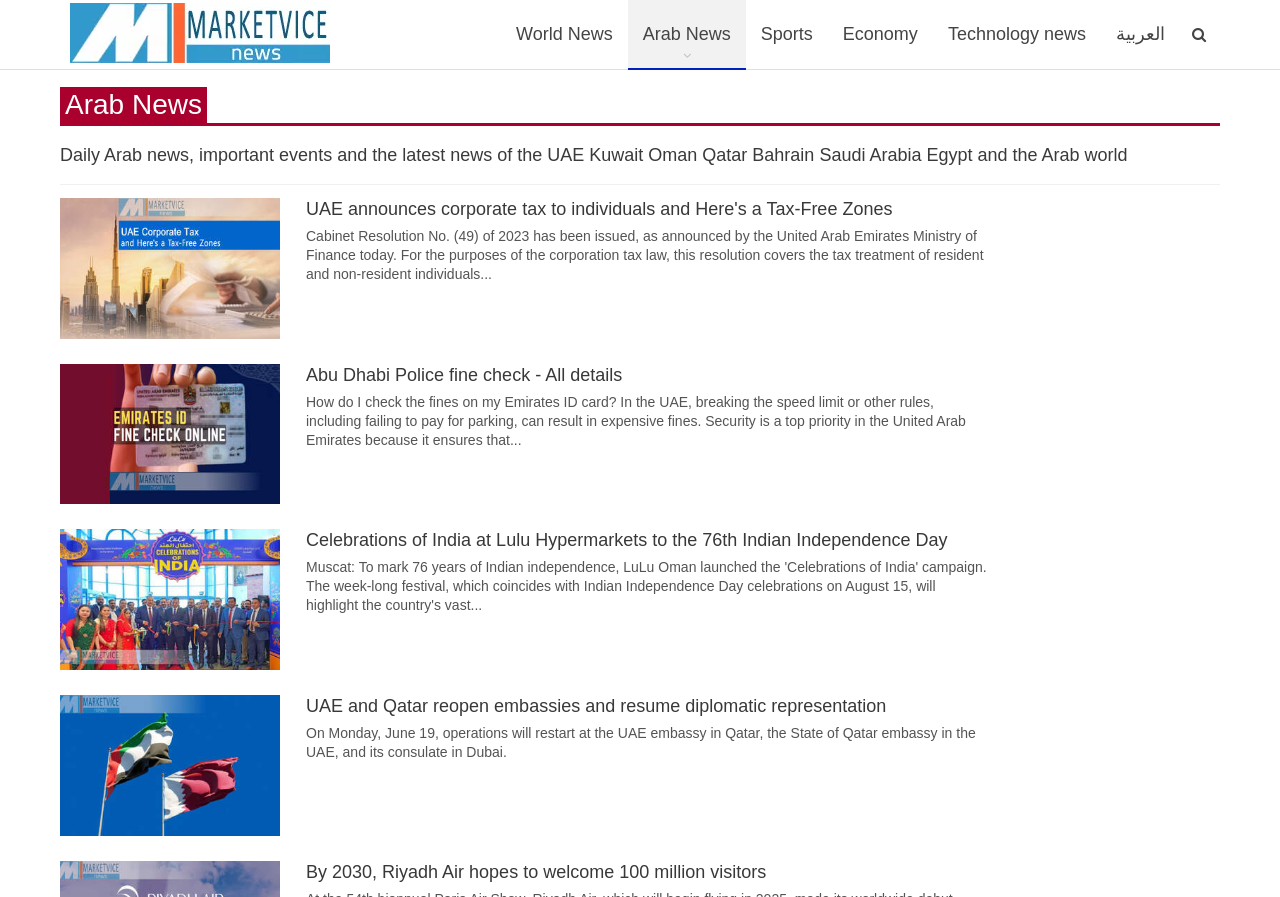Predict the bounding box coordinates for the UI element described as: "Arab News". The coordinates should be four float numbers between 0 and 1, presented as [left, top, right, bottom].

[0.49, 0.0, 0.583, 0.077]